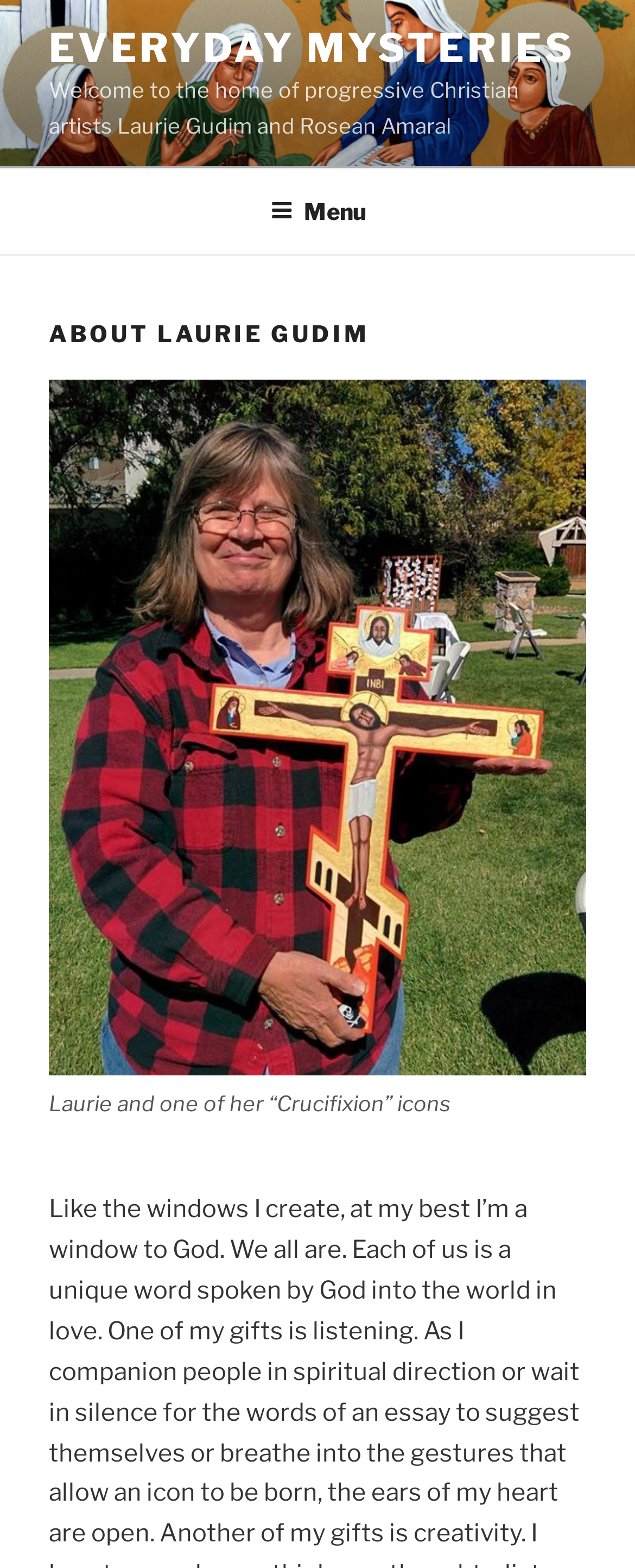Is the website about a single artist?
Using the details shown in the screenshot, provide a comprehensive answer to the question.

The question can be answered by looking at the static text which mentions 'progressive Christian artists Laurie Gudim and Rosean Amaral', indicating that the website is about two artists, not just one.